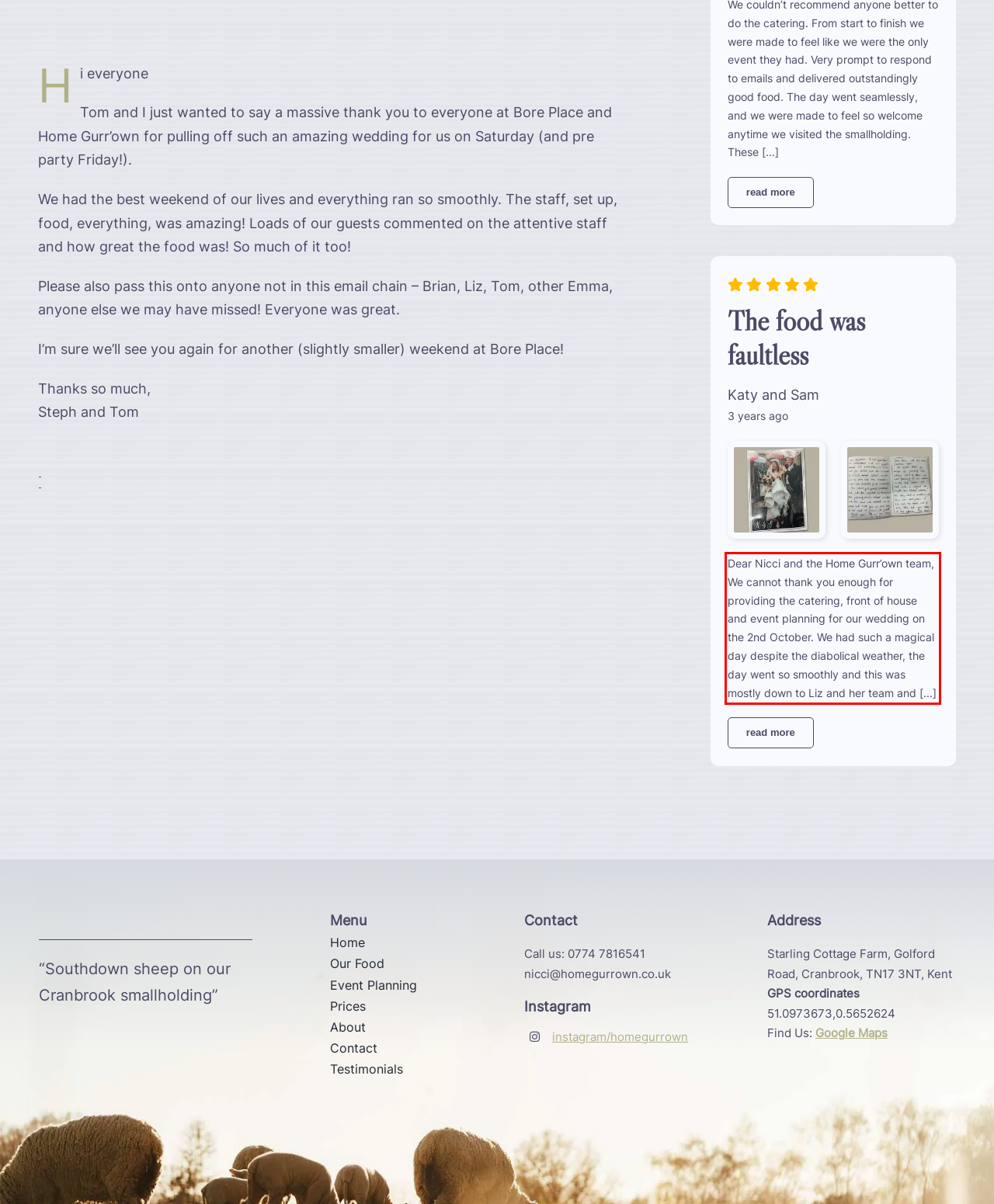Please take the screenshot of the webpage, find the red bounding box, and generate the text content that is within this red bounding box.

Dear Nicci and the Home Gurr’own team, We cannot thank you enough for providing the catering, front of house and event planning for our wedding on the 2nd October. We had such a magical day despite the diabolical weather, the day went so smoothly and this was mostly down to Liz and her team and [...]